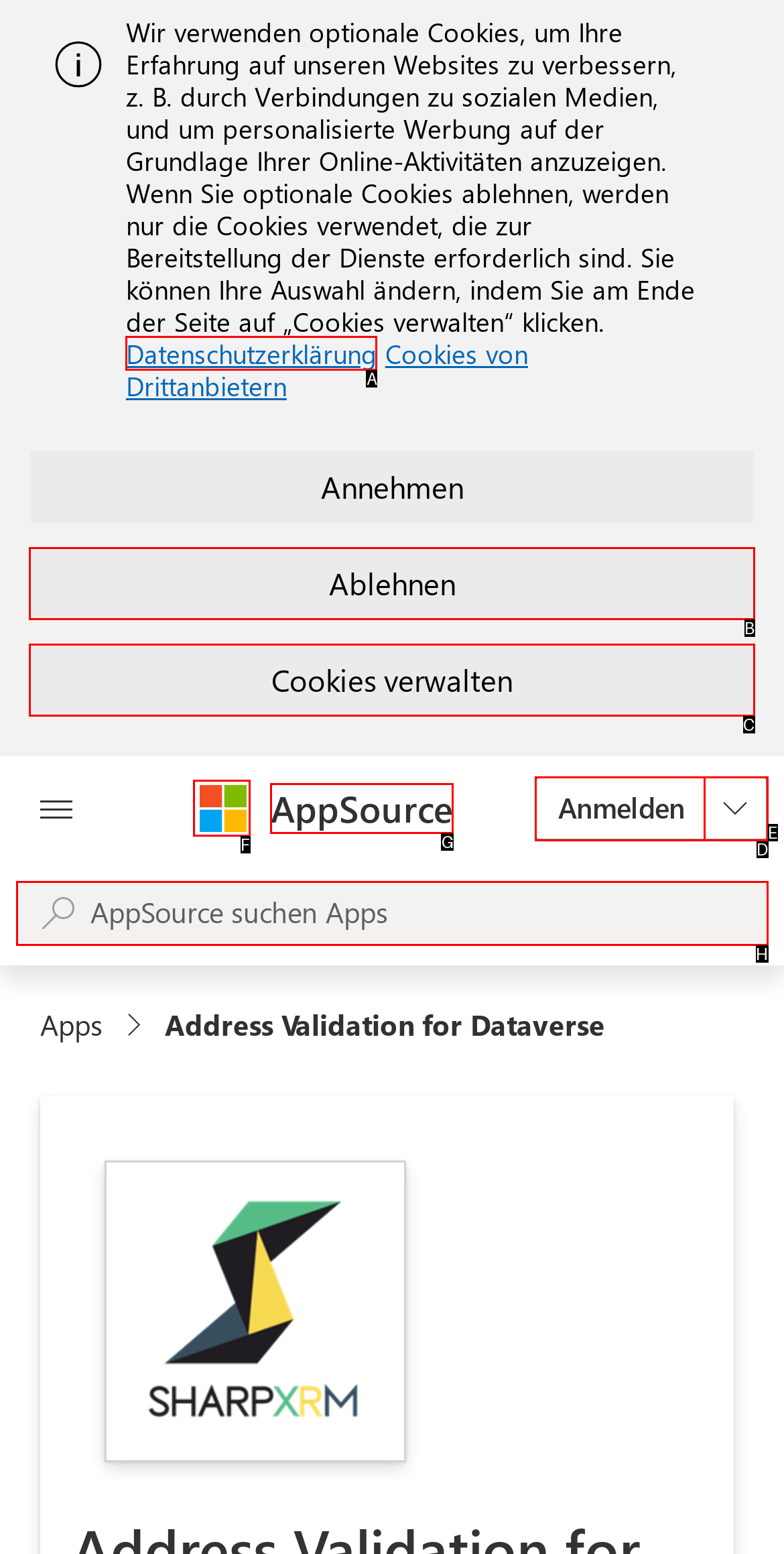Determine the letter of the UI element that will complete the task: Go to Microsoft
Reply with the corresponding letter.

F